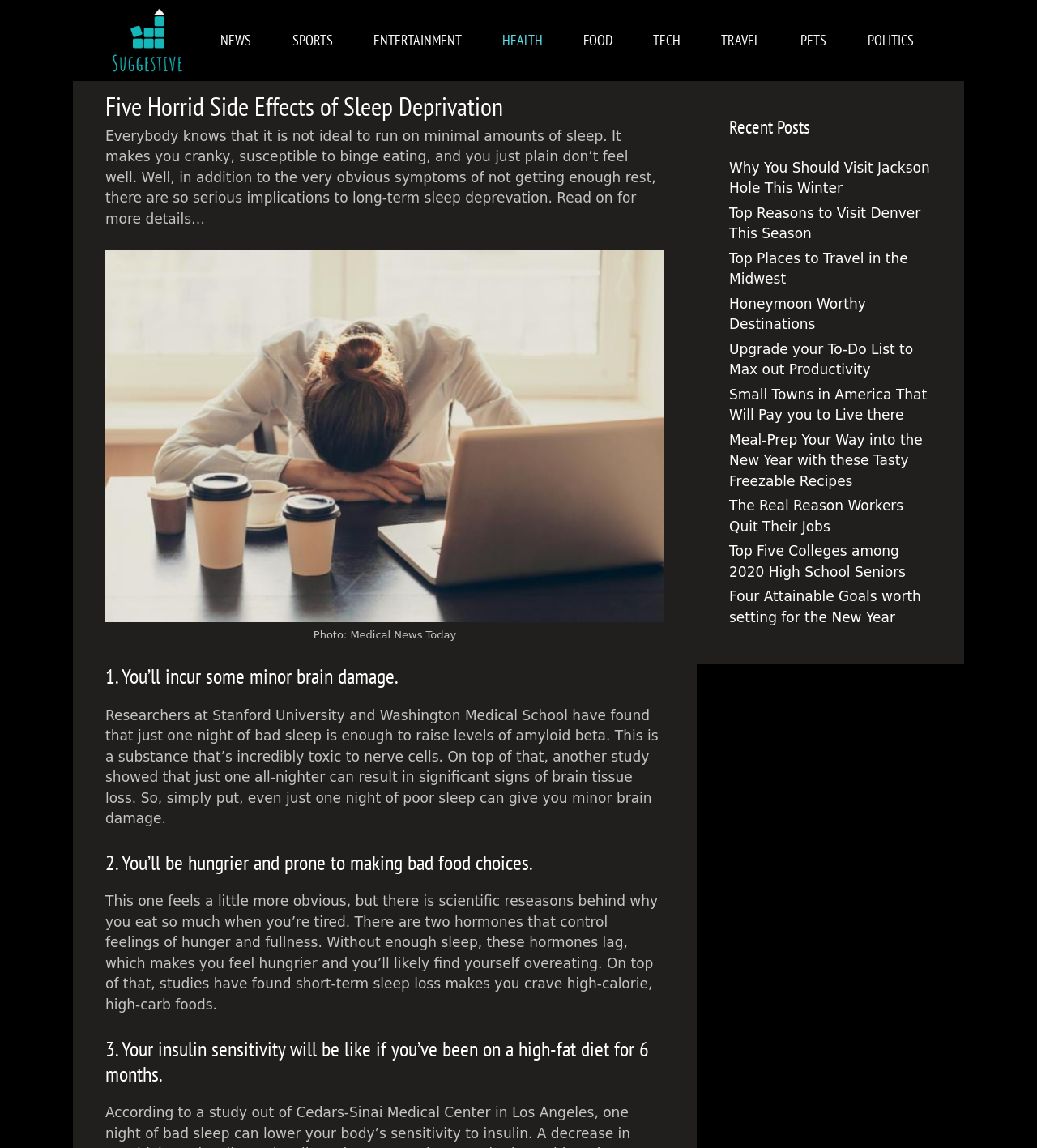Please identify the bounding box coordinates for the region that you need to click to follow this instruction: "Click on the NEWS link".

[0.193, 0.0, 0.262, 0.071]